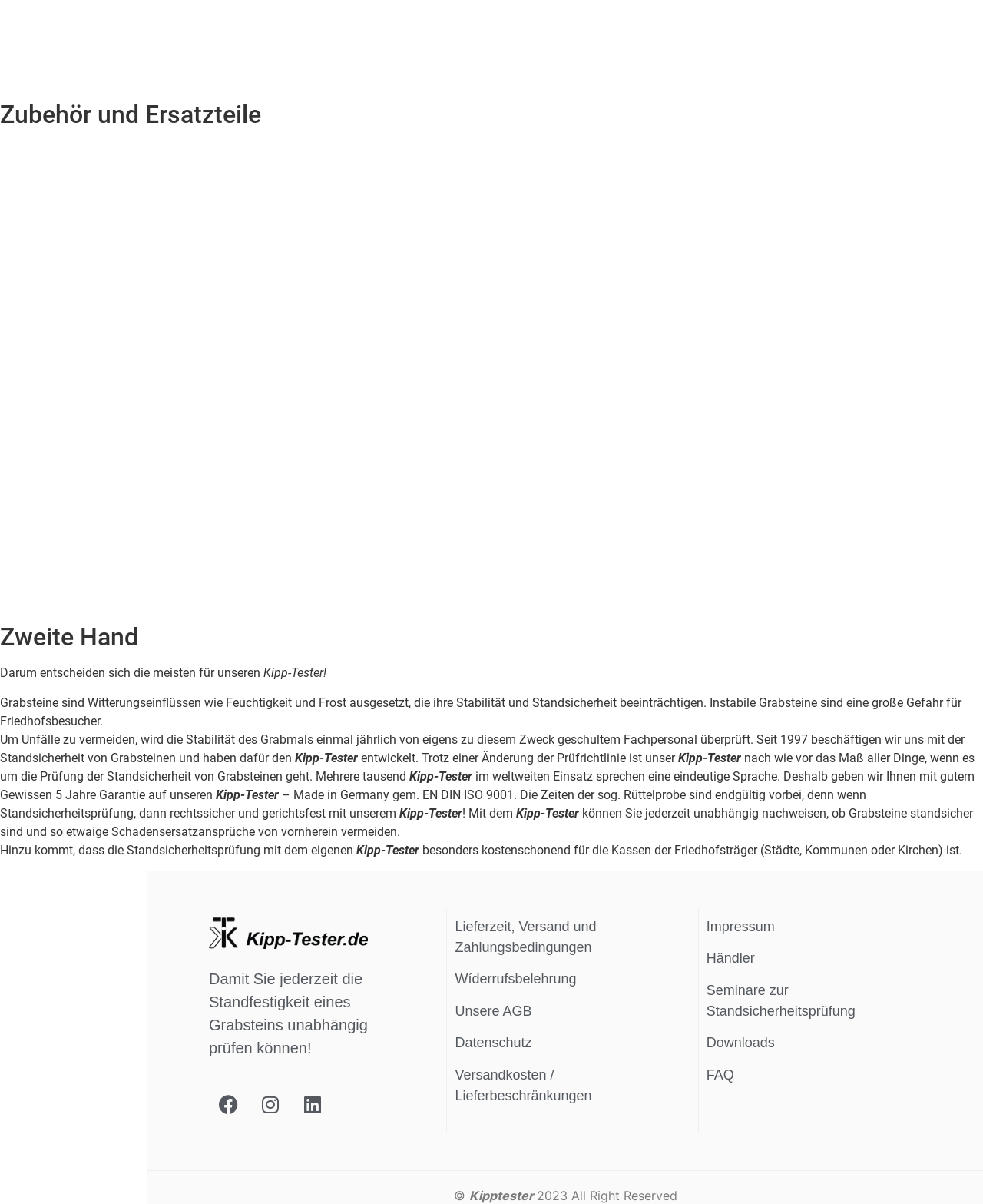Using the provided element description: "Unsere AGB", determine the bounding box coordinates of the corresponding UI element in the screenshot.

[0.463, 0.833, 0.541, 0.846]